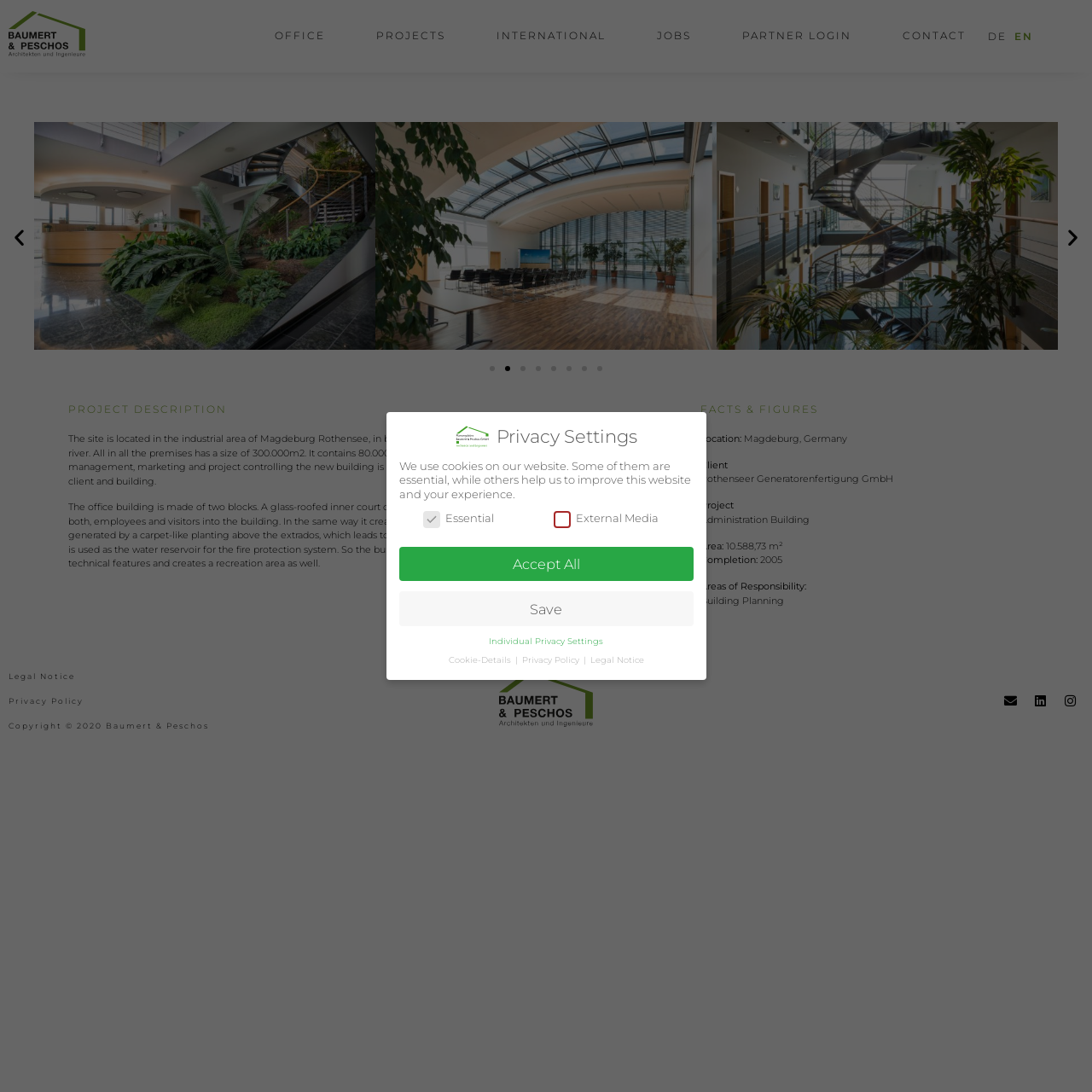Highlight the bounding box coordinates of the element you need to click to perform the following instruction: "Go to next slide."

[0.973, 0.208, 0.992, 0.227]